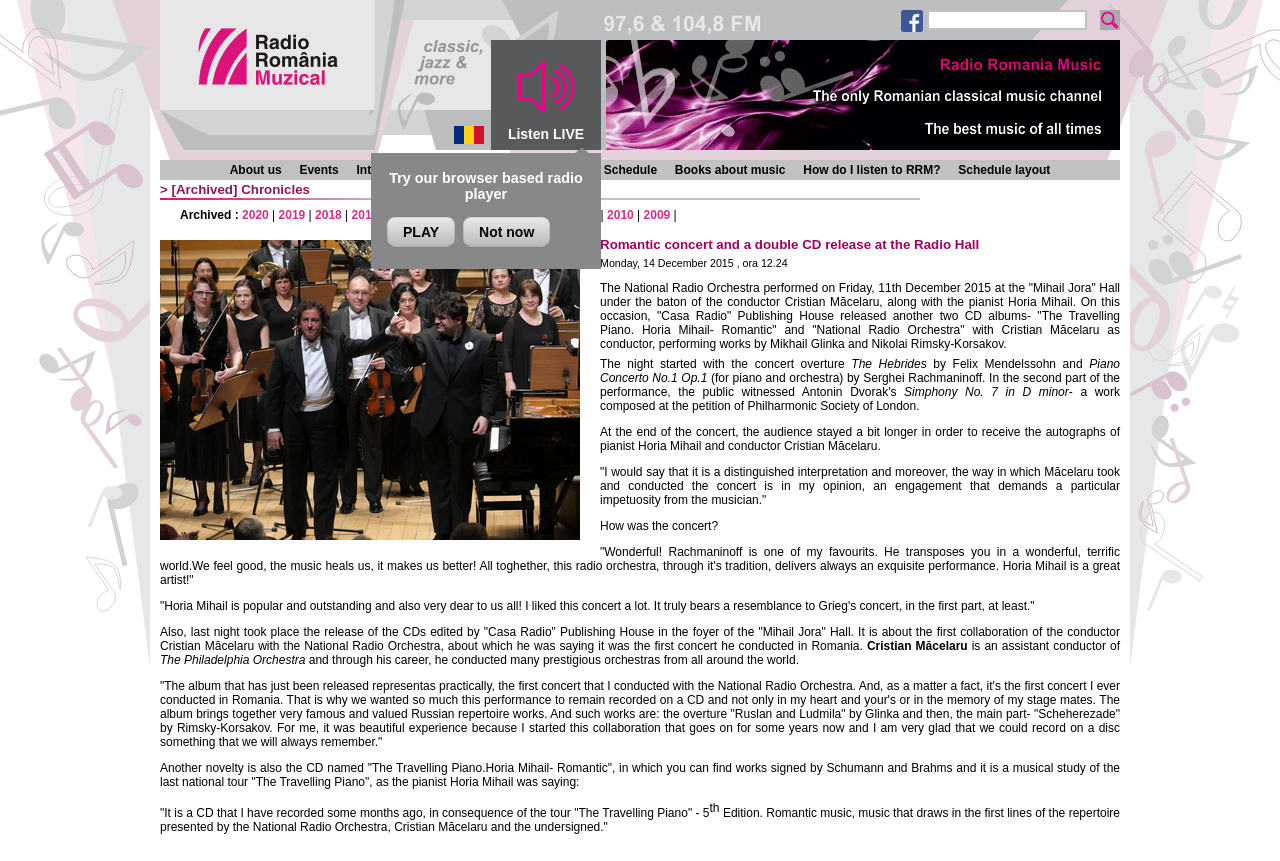Use a single word or phrase to respond to the question:
What is the name of the pianist mentioned in the article?

Horia Mihail